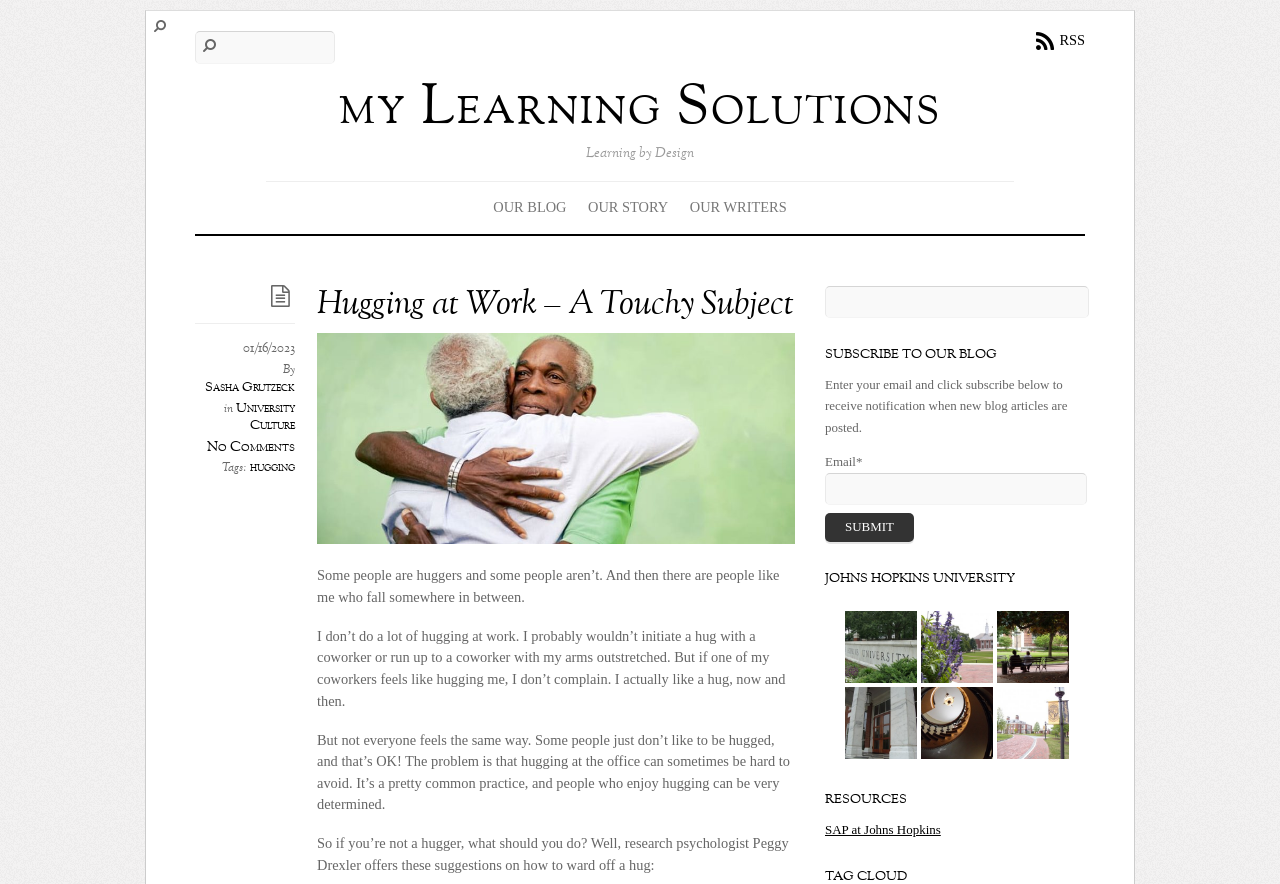Find the bounding box coordinates of the clickable area that will achieve the following instruction: "Visit the OUR BLOG page".

[0.381, 0.217, 0.446, 0.251]